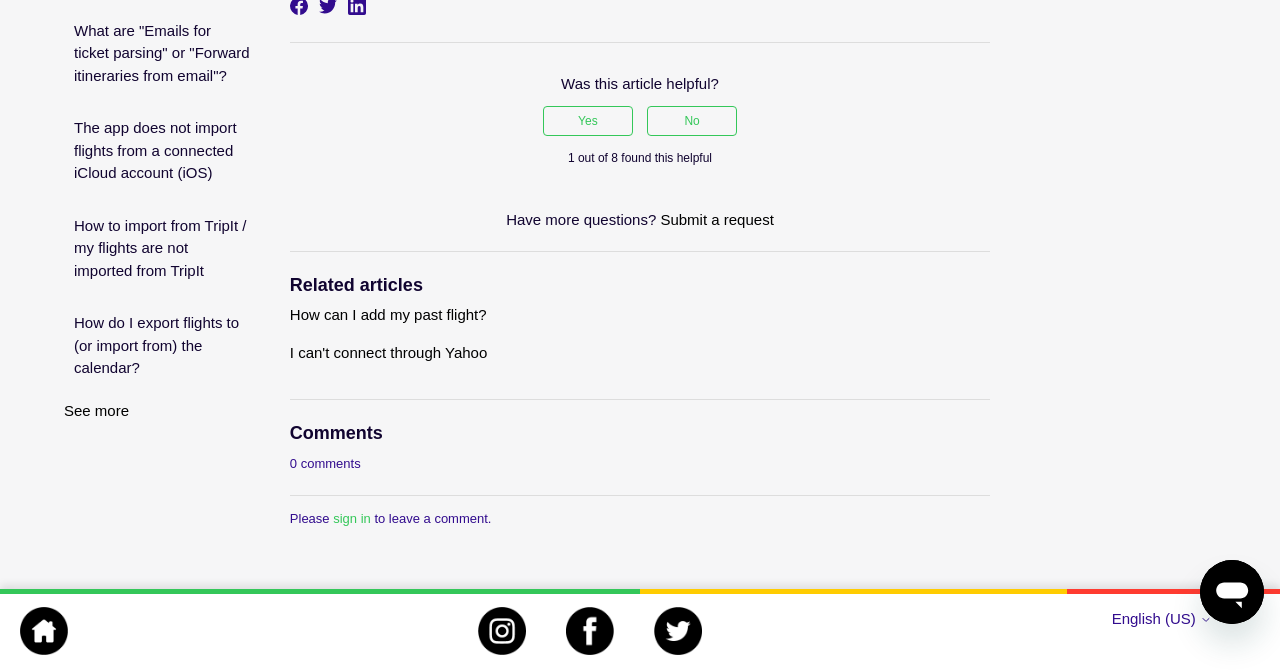Please determine the bounding box coordinates for the element with the description: "Yes".

[0.424, 0.158, 0.494, 0.203]